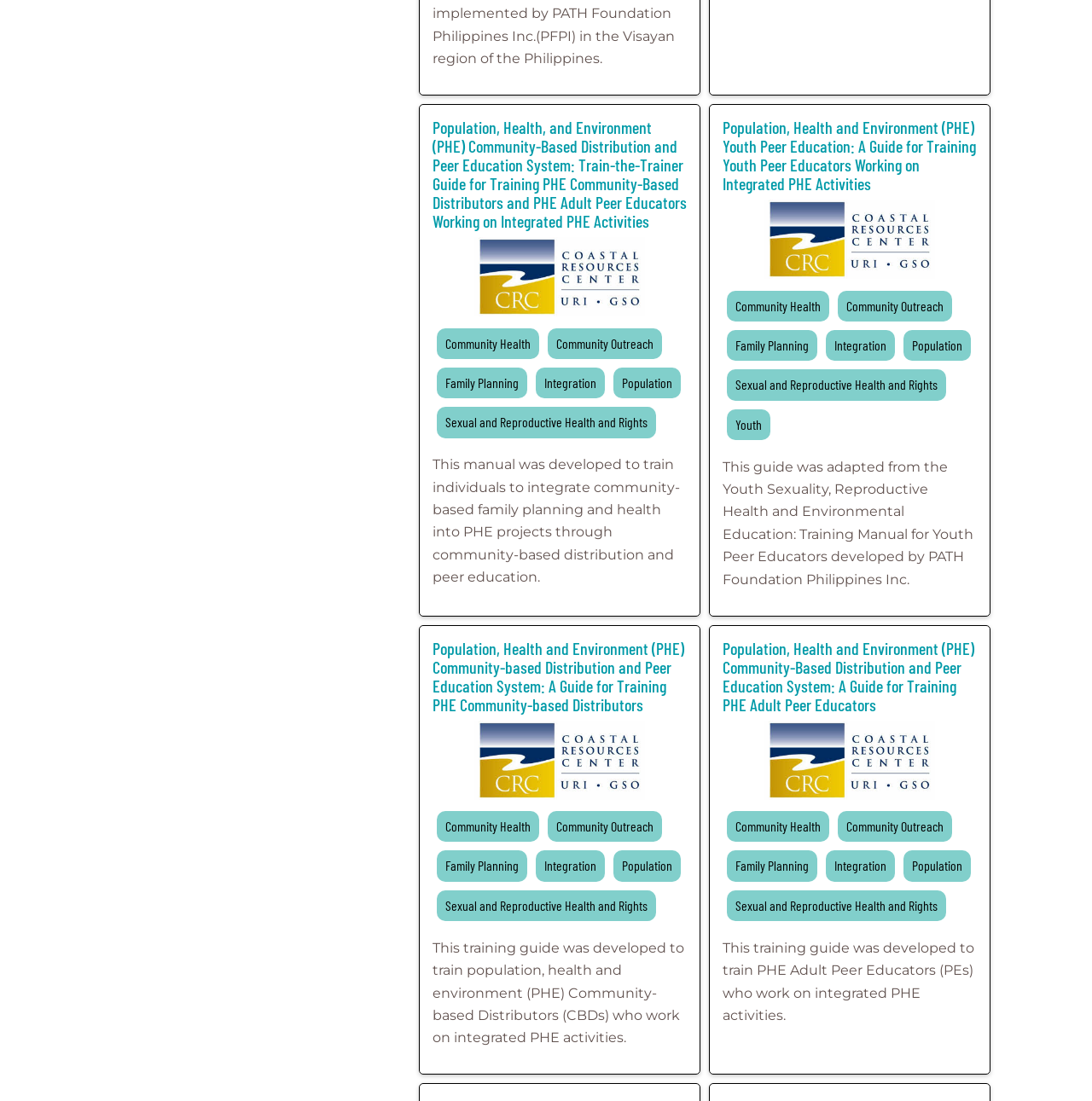What is the main topic of this webpage?
Ensure your answer is thorough and detailed.

Based on the multiple headings and links on the webpage, it appears that the main topic is related to Population, Health, and Environment (PHE) and its various aspects such as community-based distribution, peer education, and integrated activities.